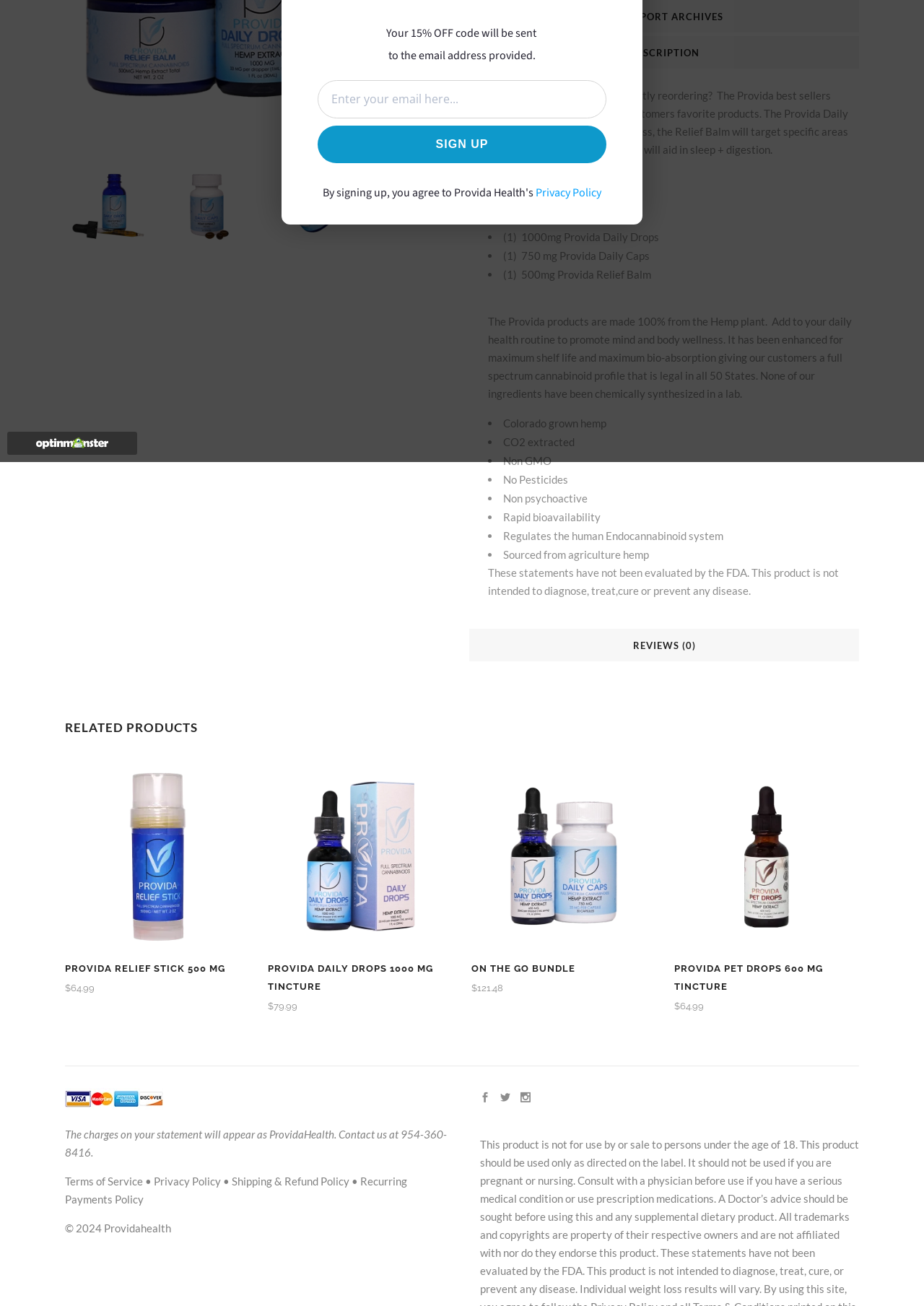Determine the bounding box coordinates for the UI element matching this description: "On The Go Bundle $121.48".

[0.51, 0.727, 0.71, 0.764]